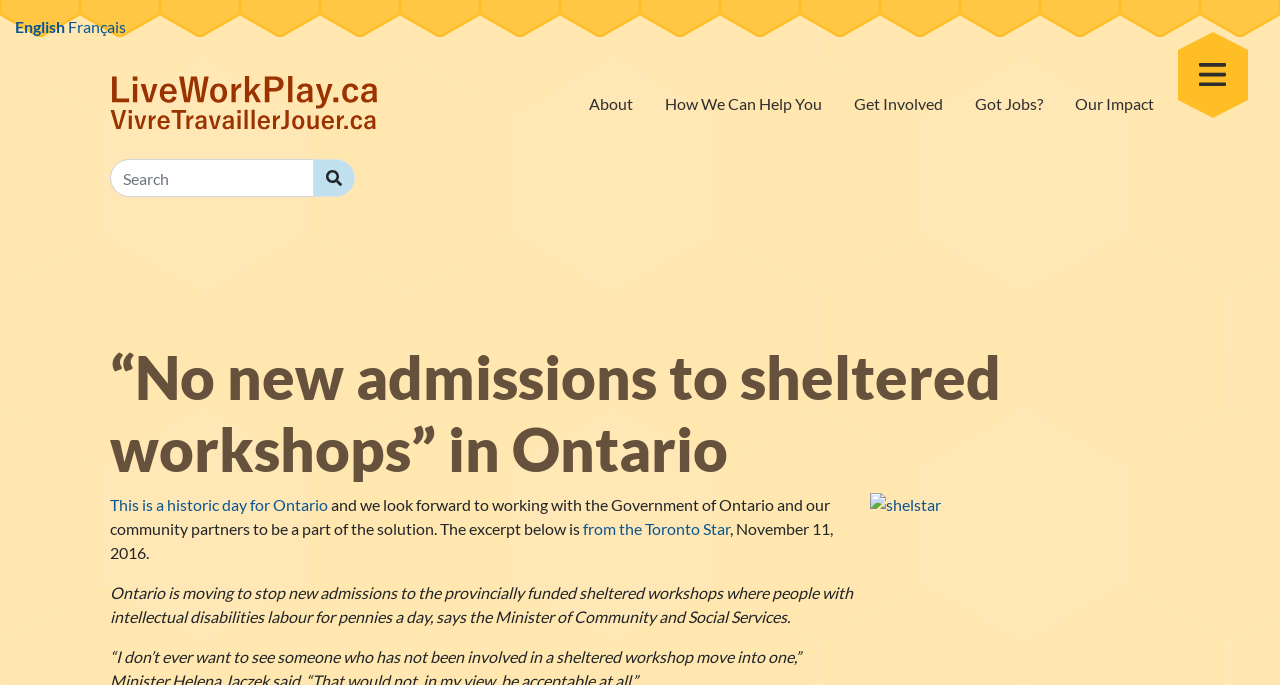What is the date mentioned in the article?
Give a detailed response to the question by analyzing the screenshot.

The date is mentioned in the article as the date when the excerpt from the Toronto Star was published, which is November 11, 2016.